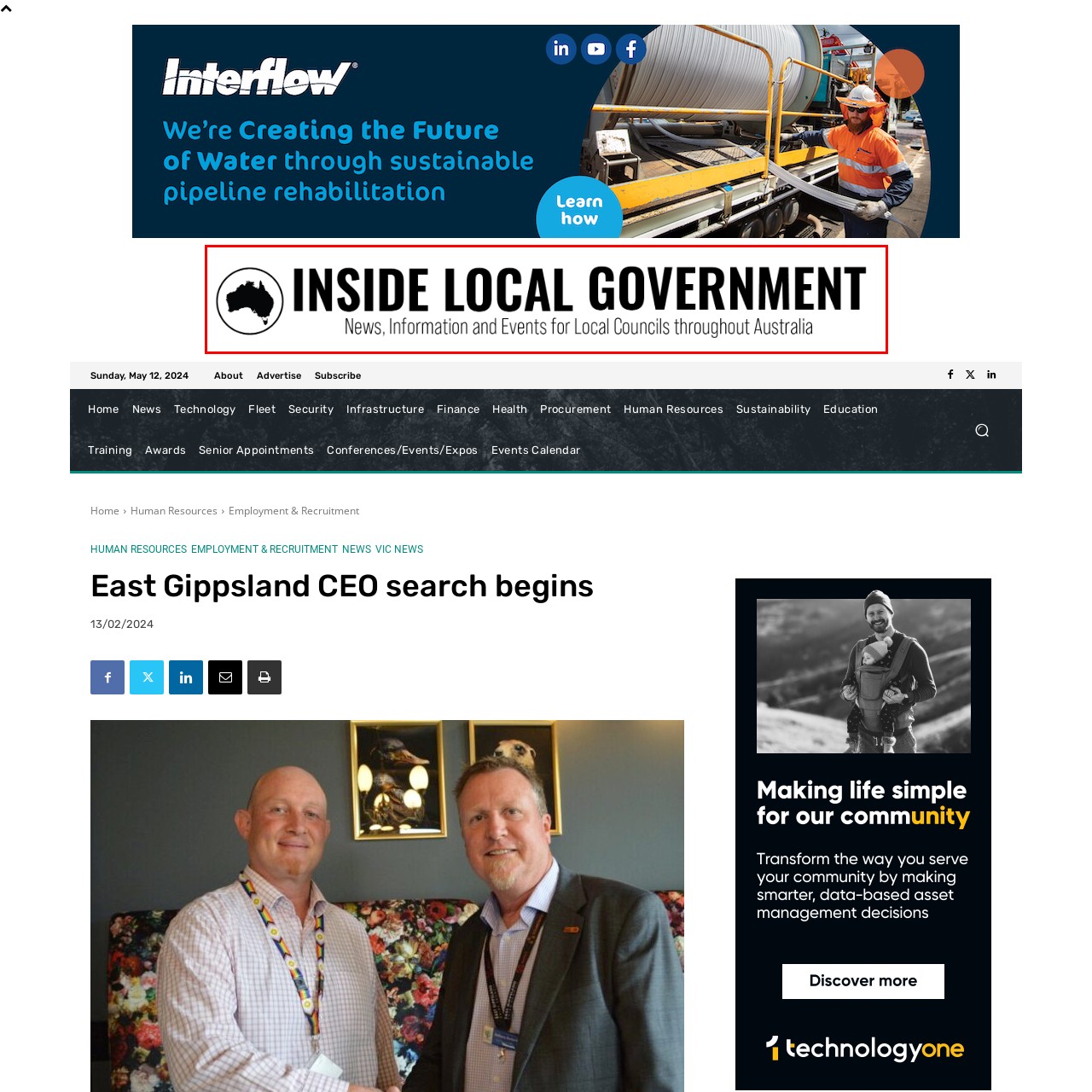Review the part of the image encased in the red box and give an elaborate answer to the question posed: What type of content does Inside Local Government provide?

The caption states that Inside Local Government provides news, information, and events relevant to local councils across Australia. This suggests that the platform offers a range of content related to local governance and community affairs.